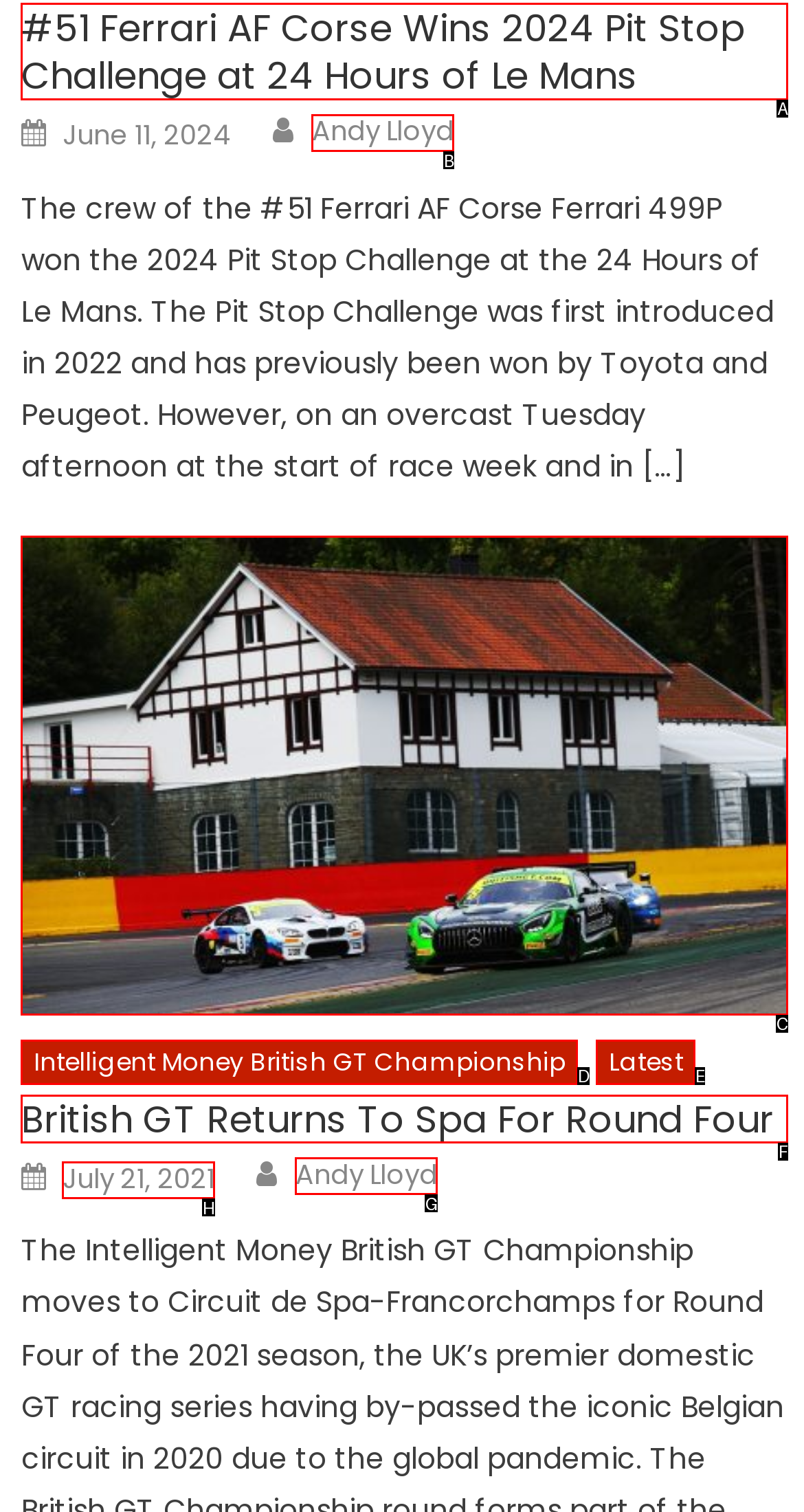Determine the HTML element to click for the instruction: Read the article about 2024 Pit Stop Challenge at 24 Hours of Le Mans.
Answer with the letter corresponding to the correct choice from the provided options.

A